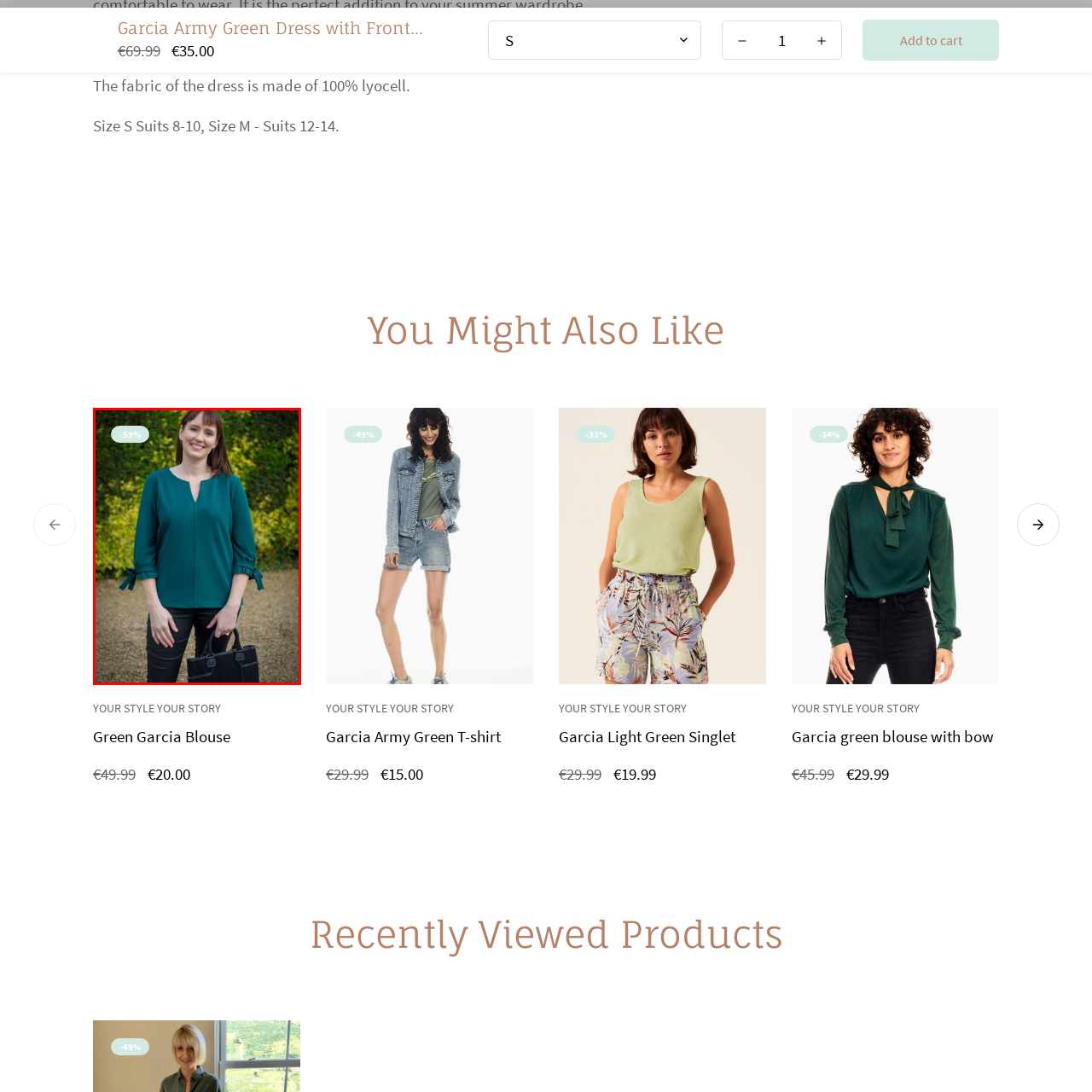Explain the image in the red bounding box with extensive details.

The image features a woman wearing a stylish, deep green blouse with a delicate neckline and fashionable sleeves that tie at the elbows, enhancing its feminine charm. Her expression is warm and inviting as she stands confidently against a backdrop of lush greenery, which provides a vibrant contrast to her outfit. This blouse is currently offered at a significant discount of 59%, emphasizing its affordability without compromising on style. The ensemble is completed with tailored black pants and a sleek black handbag, making it perfect for both casual and semi-formal occasions.